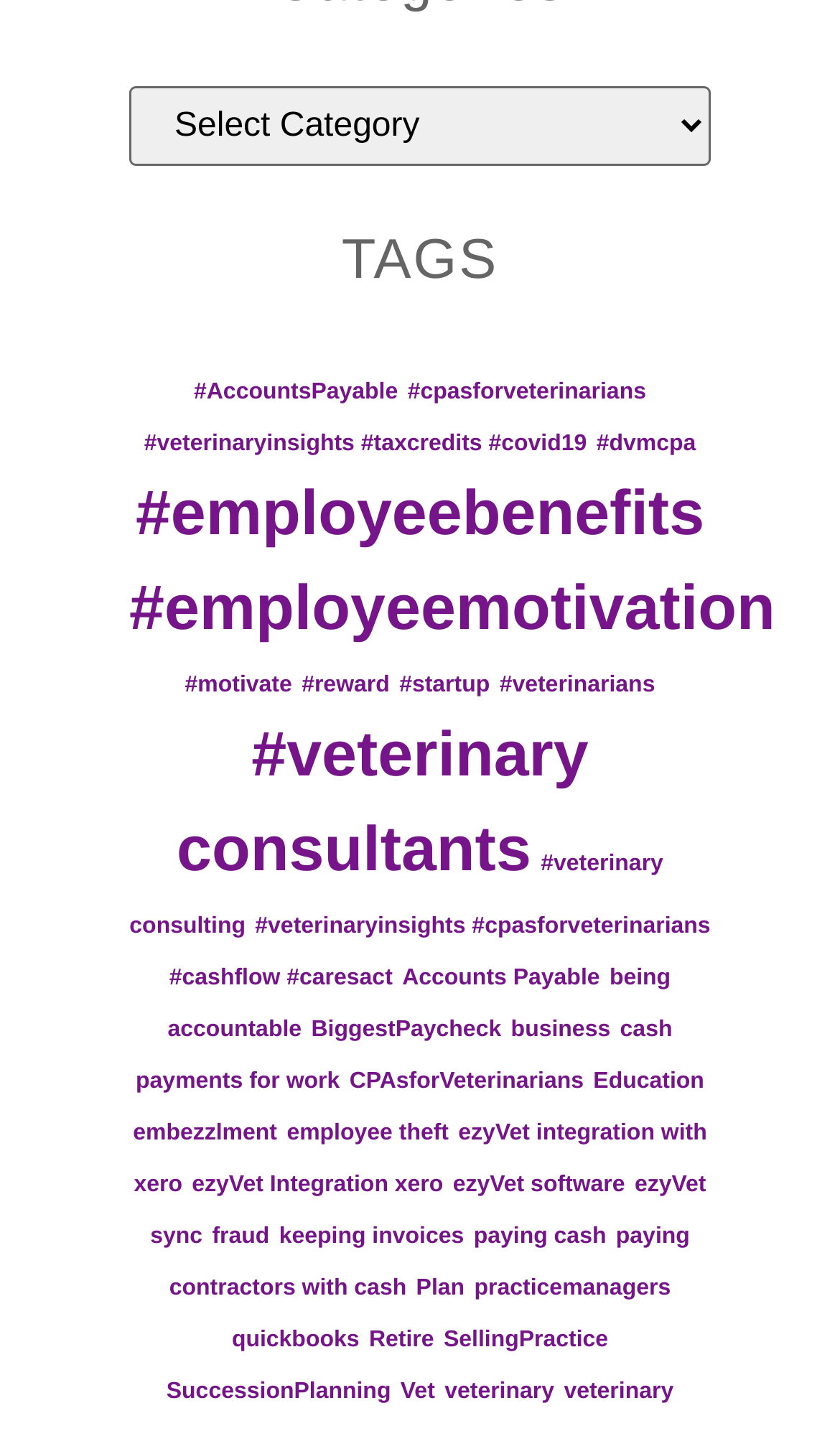Find the bounding box coordinates of the area that needs to be clicked in order to achieve the following instruction: "Learn about veterinary insights". The coordinates should be specified as four float numbers between 0 and 1, i.e., [left, top, right, bottom].

[0.172, 0.265, 0.769, 0.319]